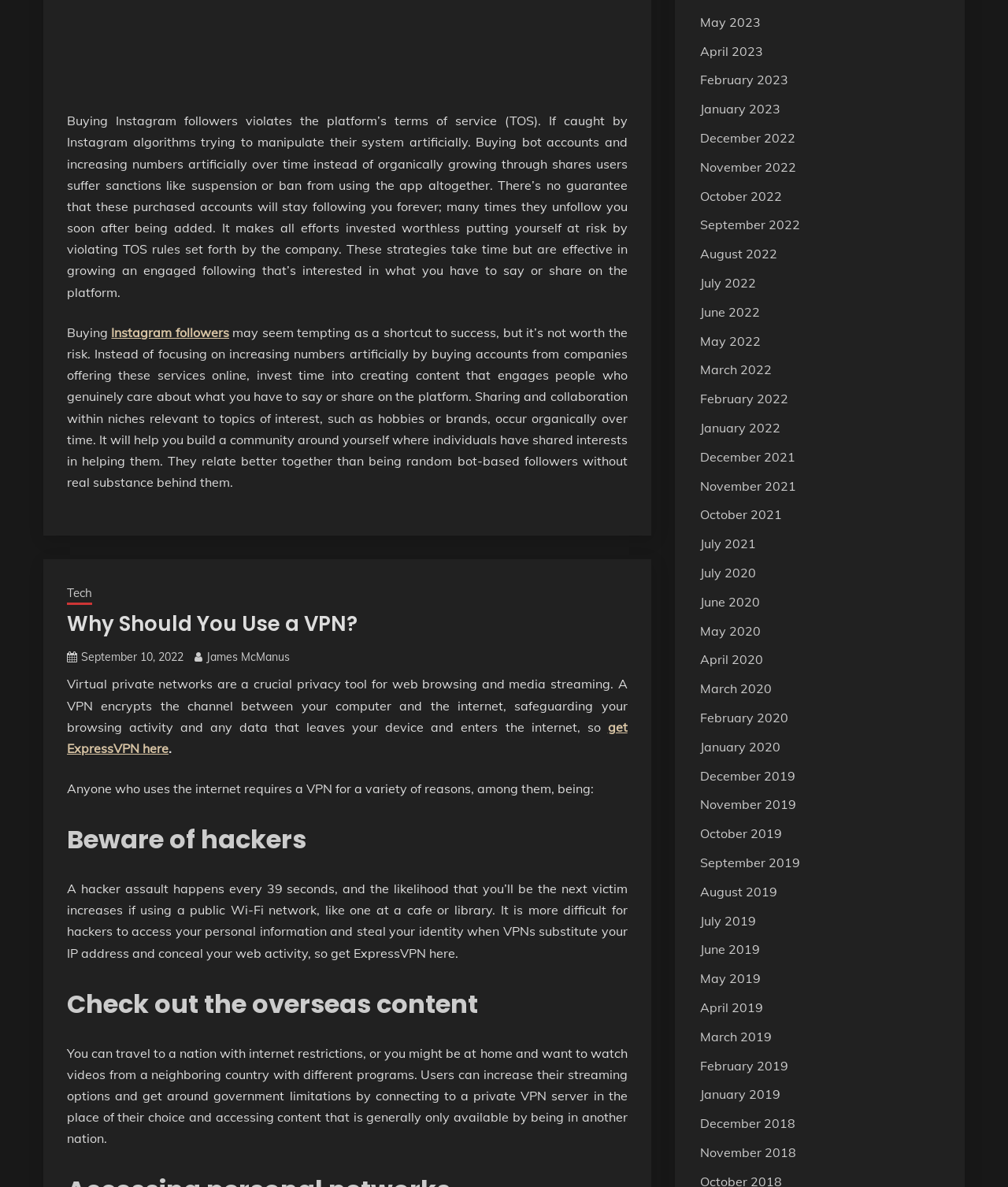Using the provided description Tech, find the bounding box coordinates for the UI element. Provide the coordinates in (top-left x, top-left y, bottom-right x, bottom-right y) format, ensuring all values are between 0 and 1.

[0.066, 0.493, 0.091, 0.509]